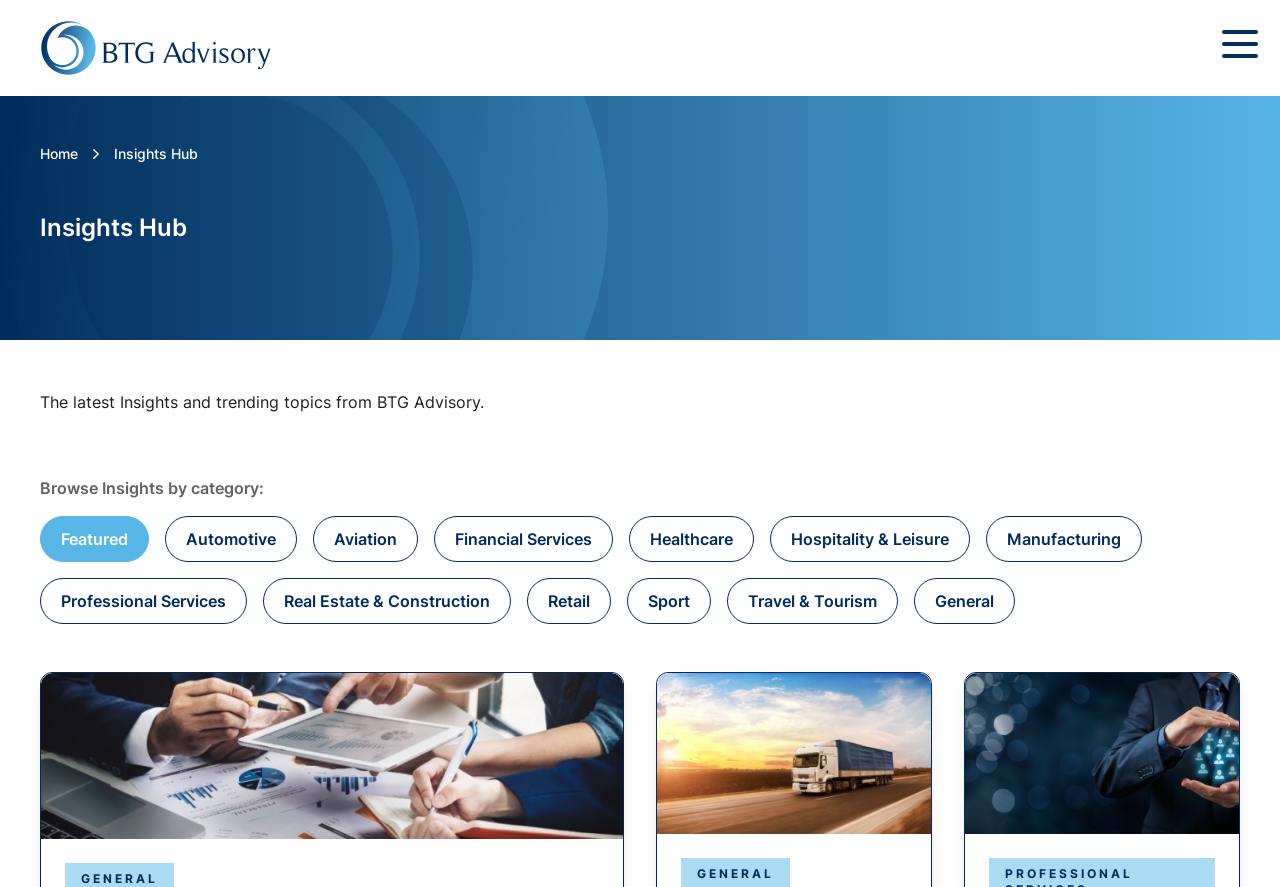Describe the webpage in detail, including text, images, and layout.

The webpage is the Insights Hub of BTG Advisory, featuring the latest articles and trending topics. At the top left, there is a BTG Advisory logo, which is a link to the home page. Next to it, there is a mobile menu button with a popup. 

Below the logo, there is a navigation breadcrumb with links to the home page and the Insights Hub. The main heading "Insights Hub" is centered at the top of the page. 

A brief description of the Insights Hub is provided, stating that it features the latest insights and trending topics from BTG Advisory. 

Below the description, there is a section to browse insights by category, with 11 links to different categories, including Featured, Automotive, Aviation, and others, arranged horizontally across the page. 

The main content of the page is divided into three sections, each featuring an image and possibly an article or insight related to a specific topic. The first section is located at the top center of the page, the second section is at the middle right, and the third section is at the bottom right.